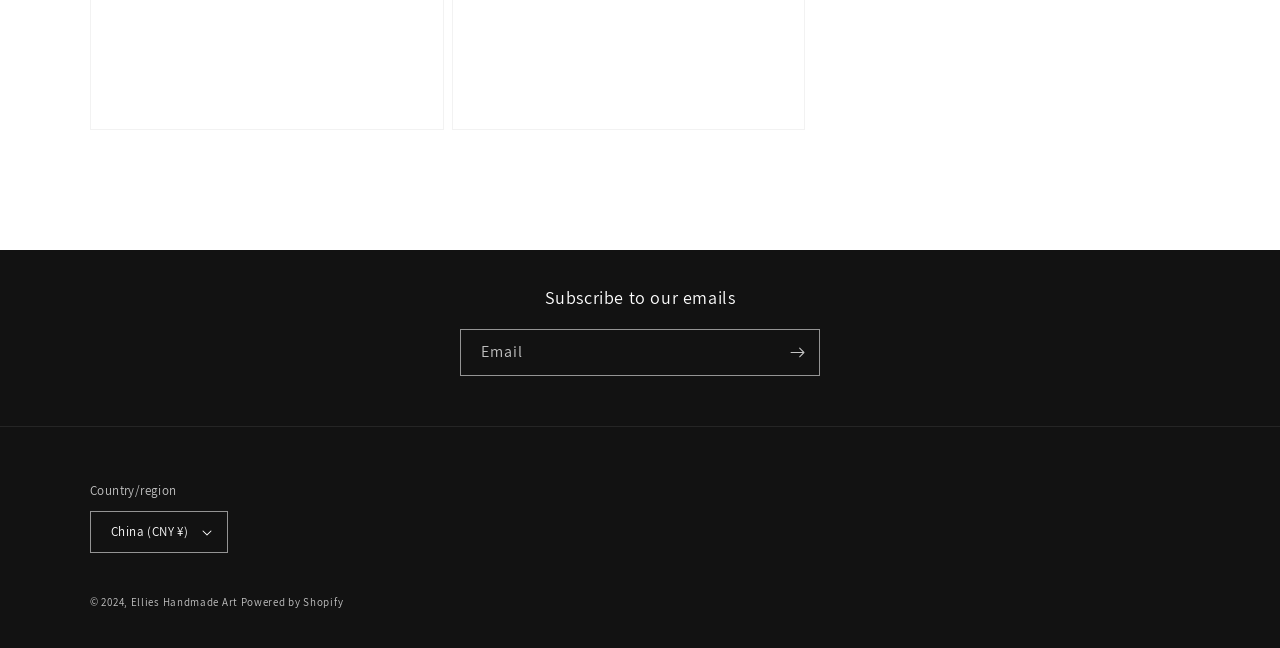What is the purpose of the textbox?
From the details in the image, provide a complete and detailed answer to the question.

The textbox is labeled as 'Email' and is required, indicating that it is used to input an email address, likely for subscription purposes.